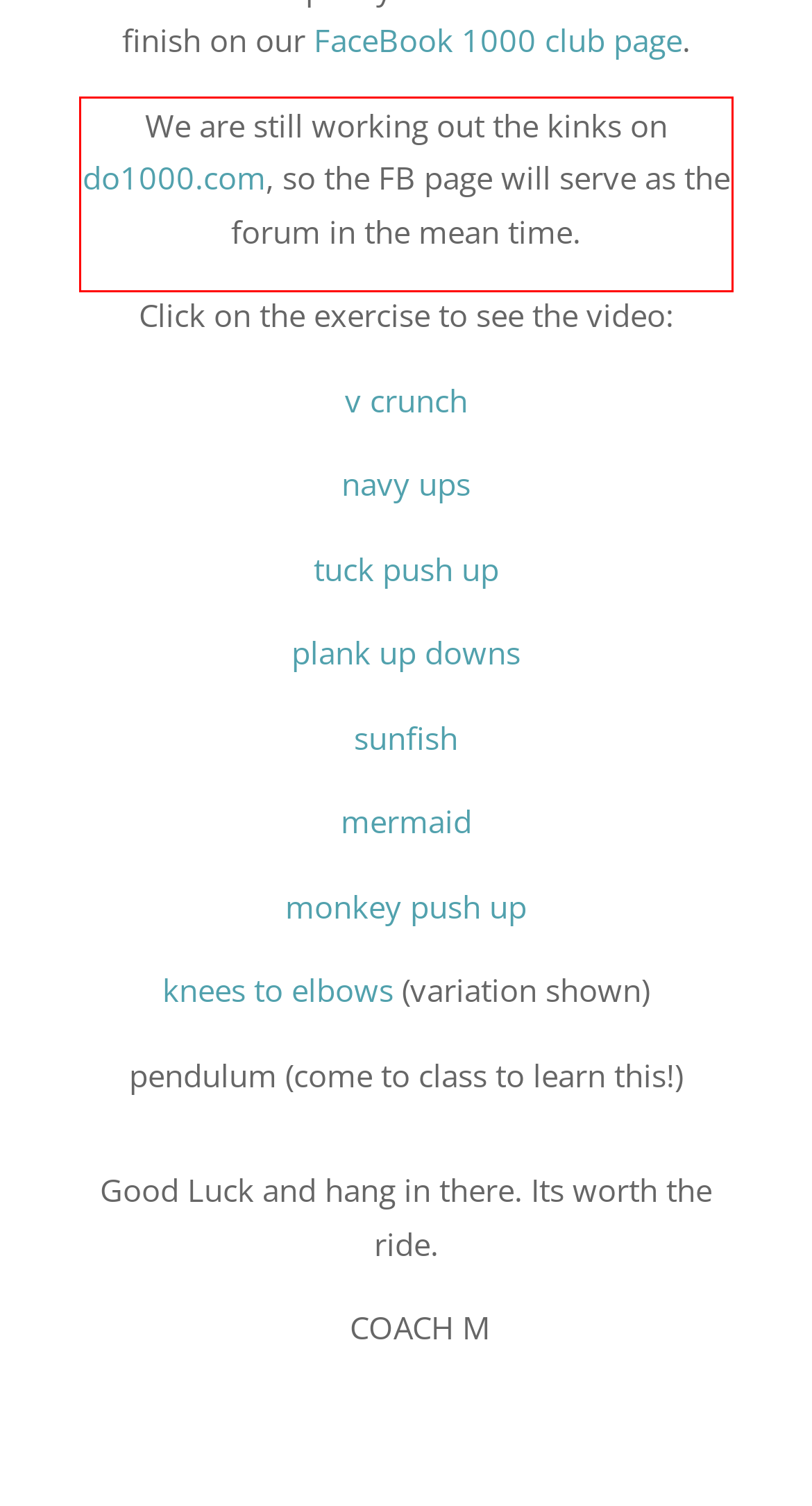You are provided with a screenshot of a webpage containing a red bounding box. Please extract the text enclosed by this red bounding box.

We are still working out the kinks on do1000.com, so the FB page will serve as the forum in the mean time.